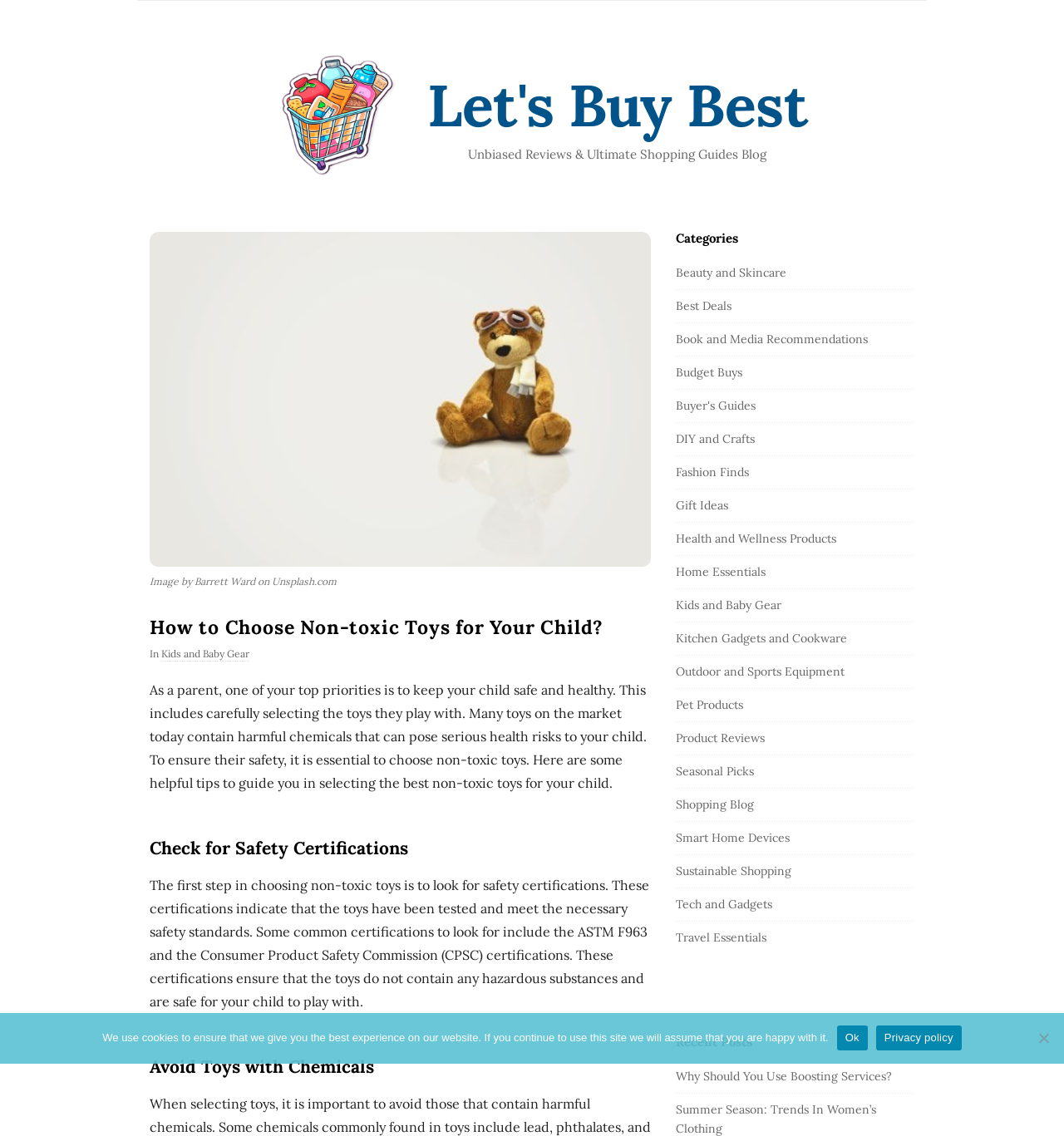Determine the bounding box coordinates for the clickable element to execute this instruction: "Click on the 'Let's Buy Best' link". Provide the coordinates as four float numbers between 0 and 1, i.e., [left, top, right, bottom].

[0.402, 0.06, 0.759, 0.132]